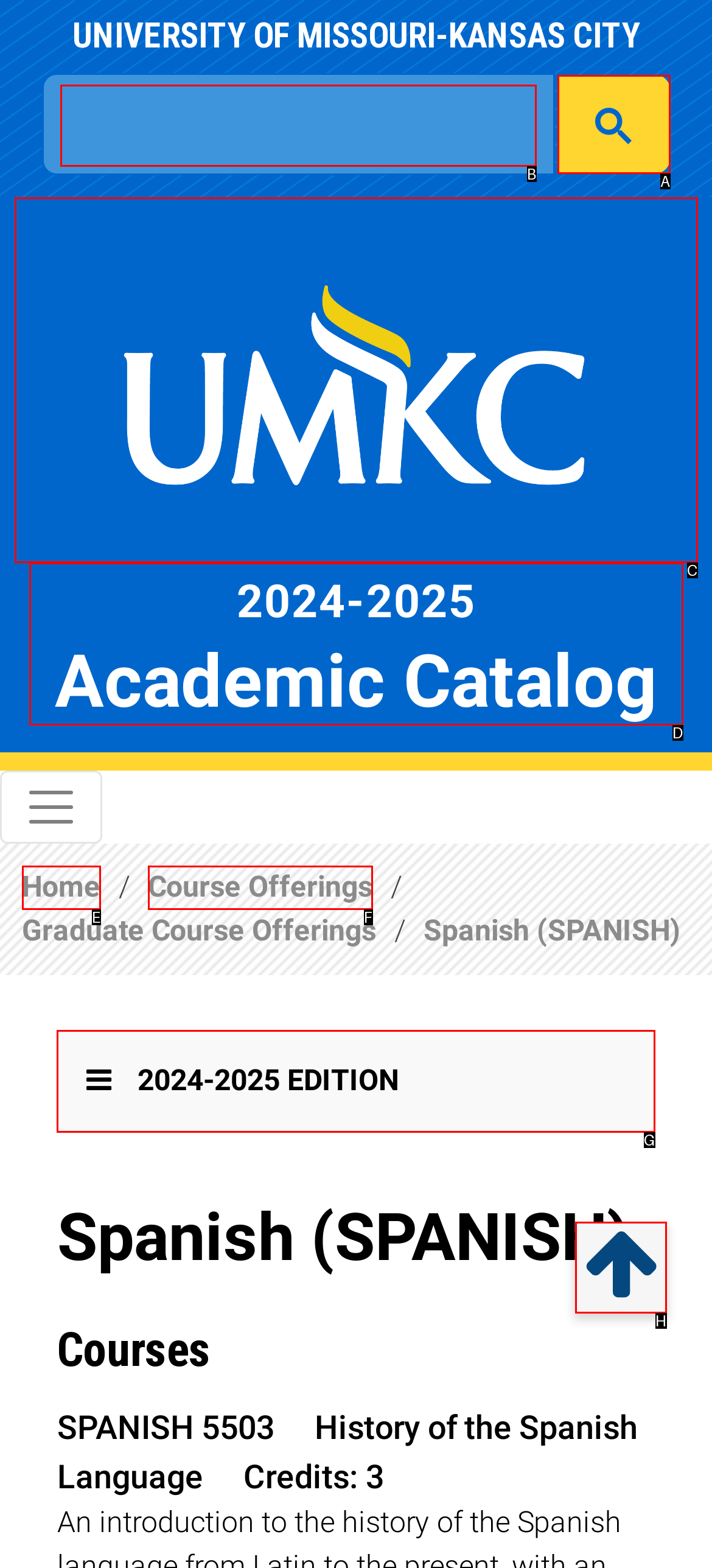What option should you select to complete this task: Search for a course? Indicate your answer by providing the letter only.

B